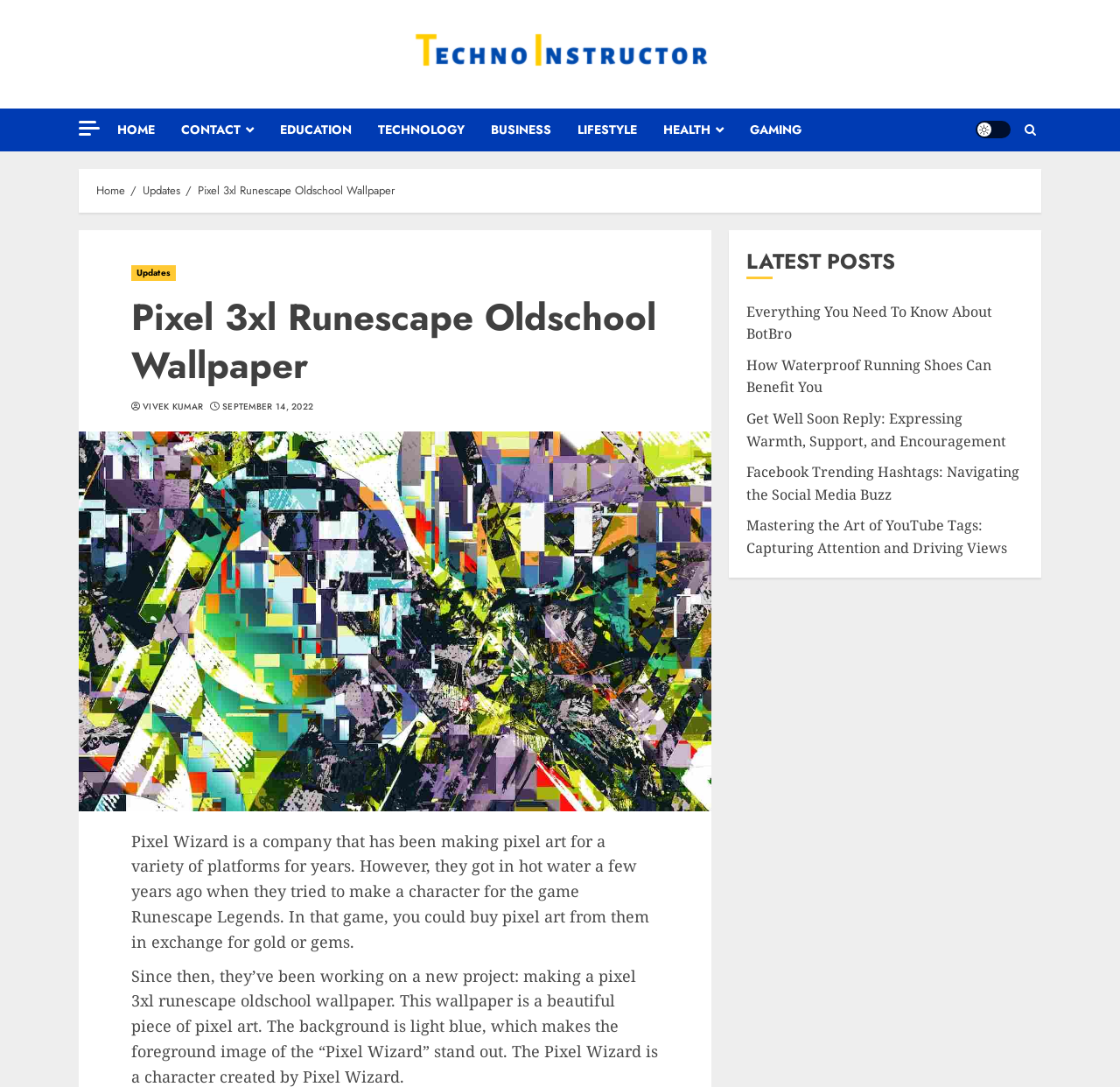Determine the main heading of the webpage and generate its text.

Pixel 3xl Runescape Oldschool Wallpaper